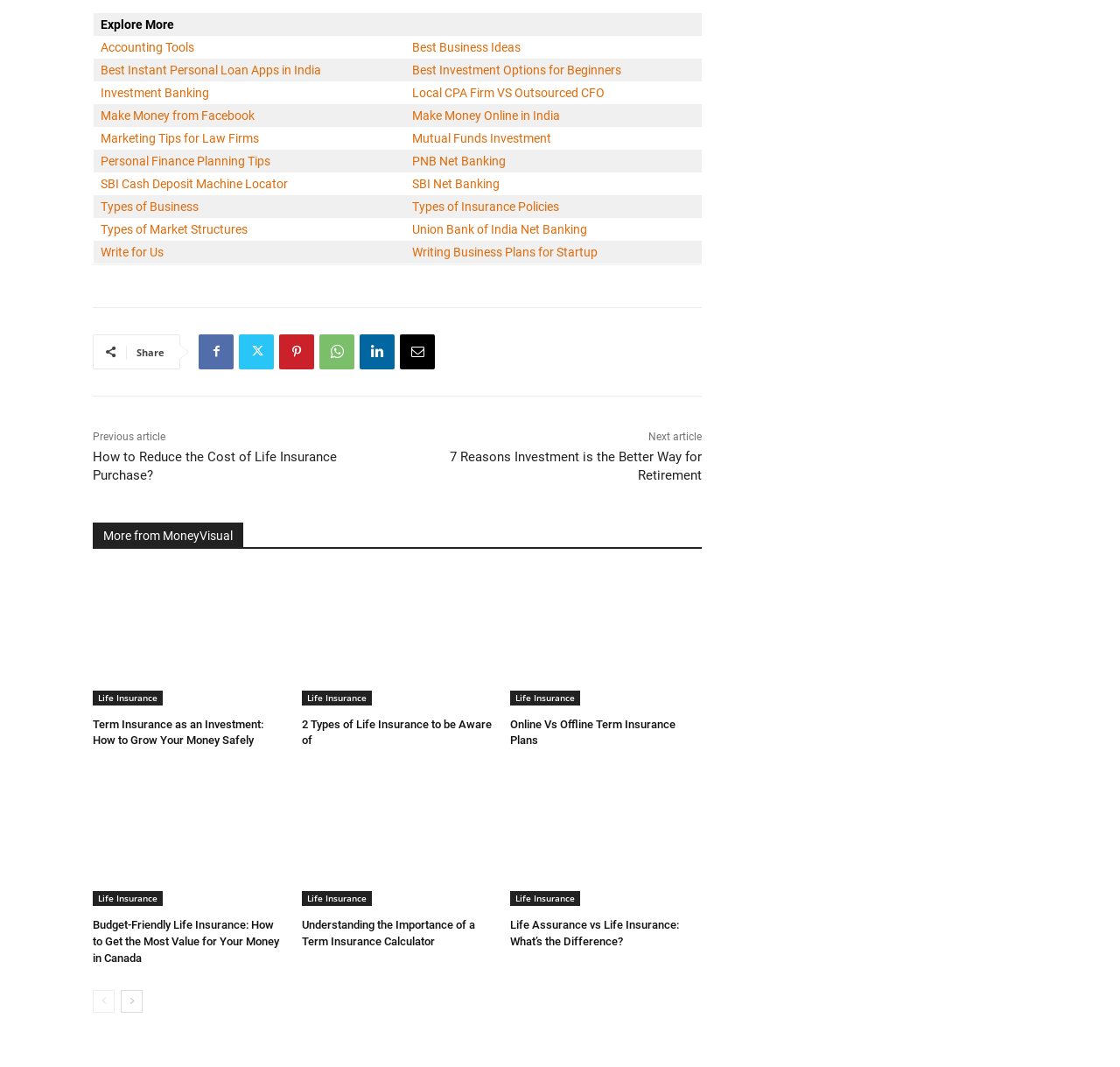Identify the bounding box coordinates of the area that should be clicked in order to complete the given instruction: "View 'Term Insurance as an Investment: How to Grow Your Money Safely'". The bounding box coordinates should be four float numbers between 0 and 1, i.e., [left, top, right, bottom].

[0.083, 0.672, 0.254, 0.701]